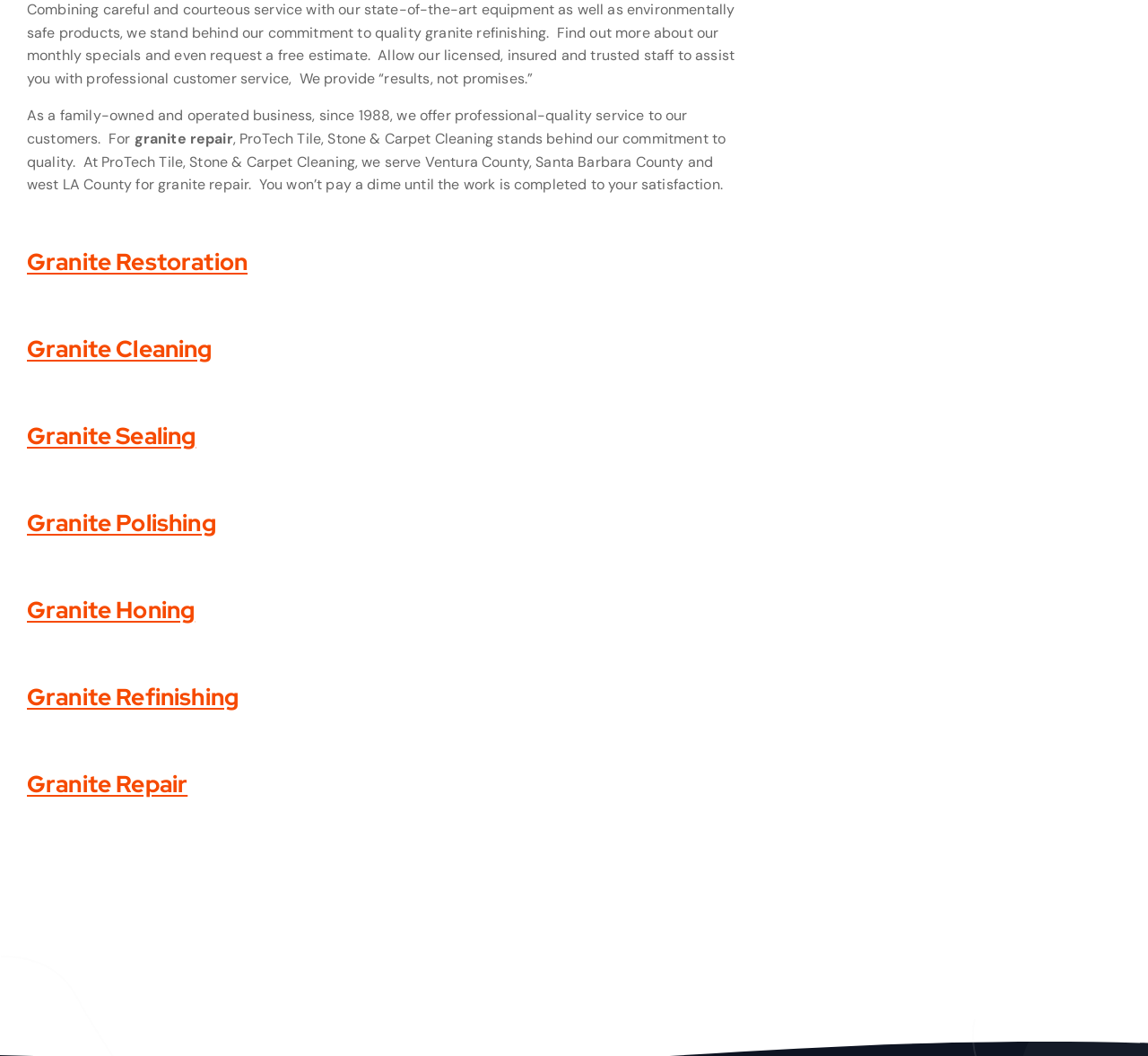Use a single word or phrase to answer the question:
How many types of granite services are listed on the webpage?

6